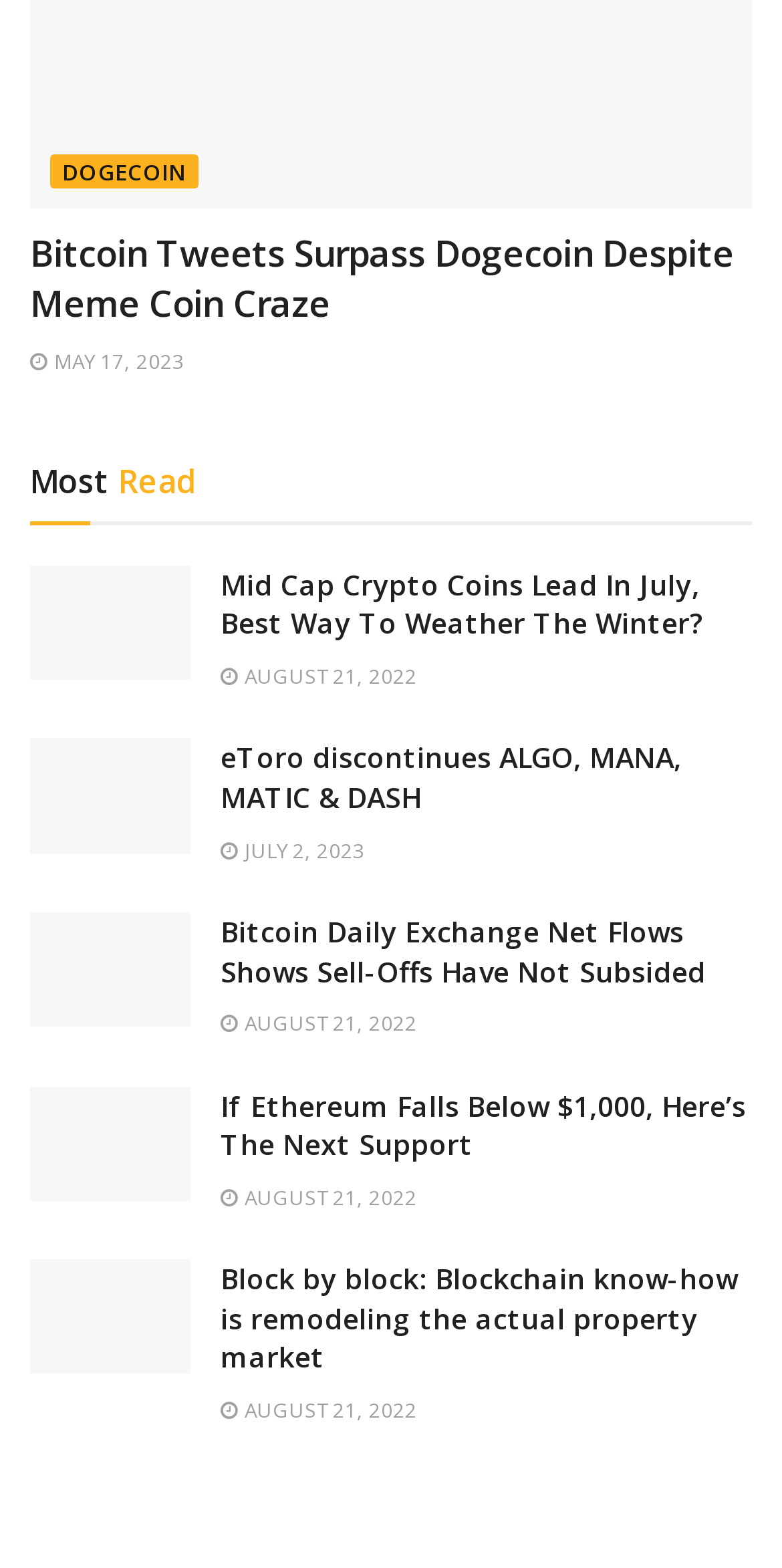Reply to the question with a single word or phrase:
What is the main category of the webpage?

Cryptocurrency